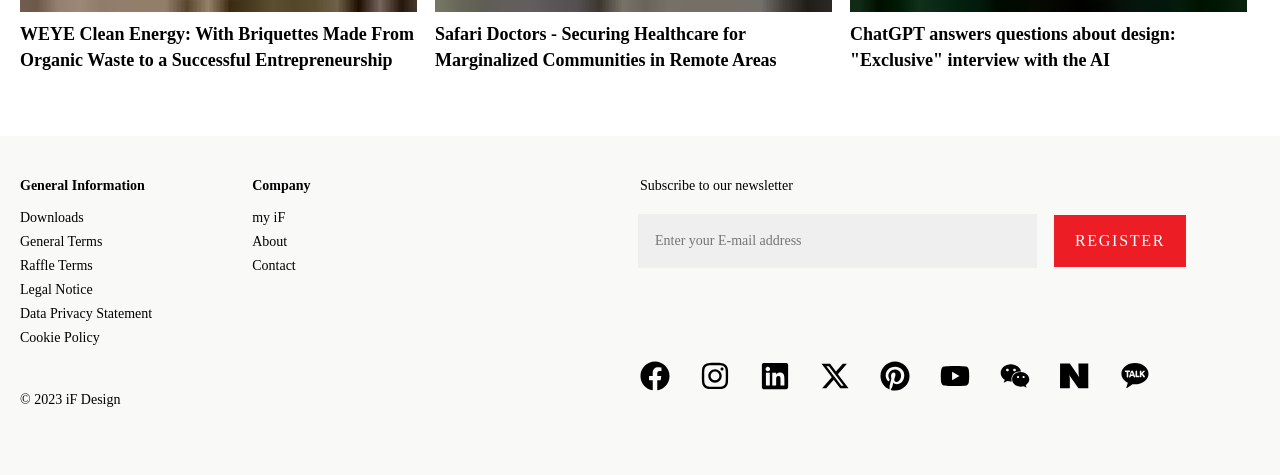Find and indicate the bounding box coordinates of the region you should select to follow the given instruction: "Click on REGISTER".

[0.824, 0.454, 0.926, 0.559]